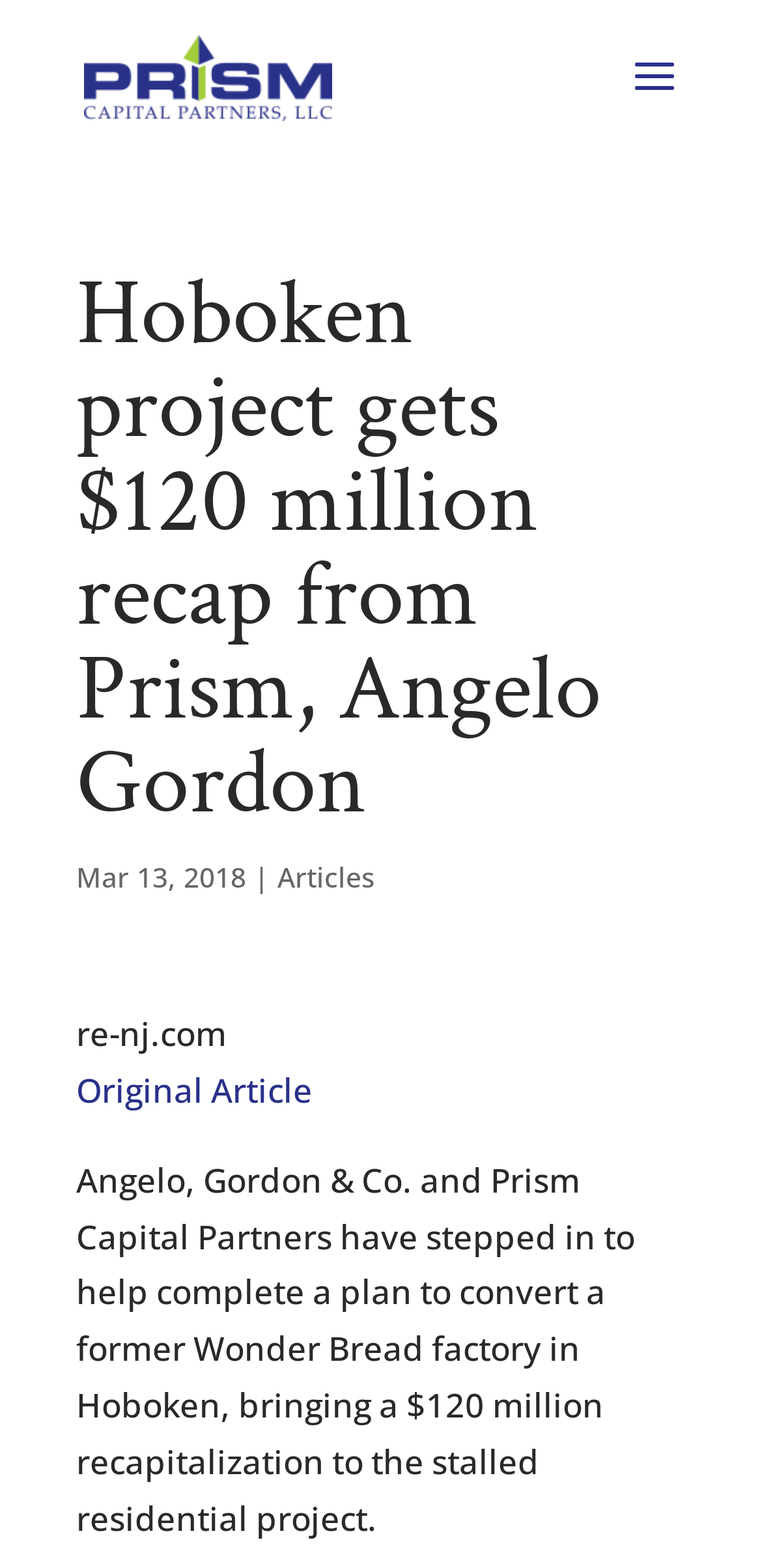What is the topic of the article?
Your answer should be a single word or phrase derived from the screenshot.

Hoboken project recapitalization